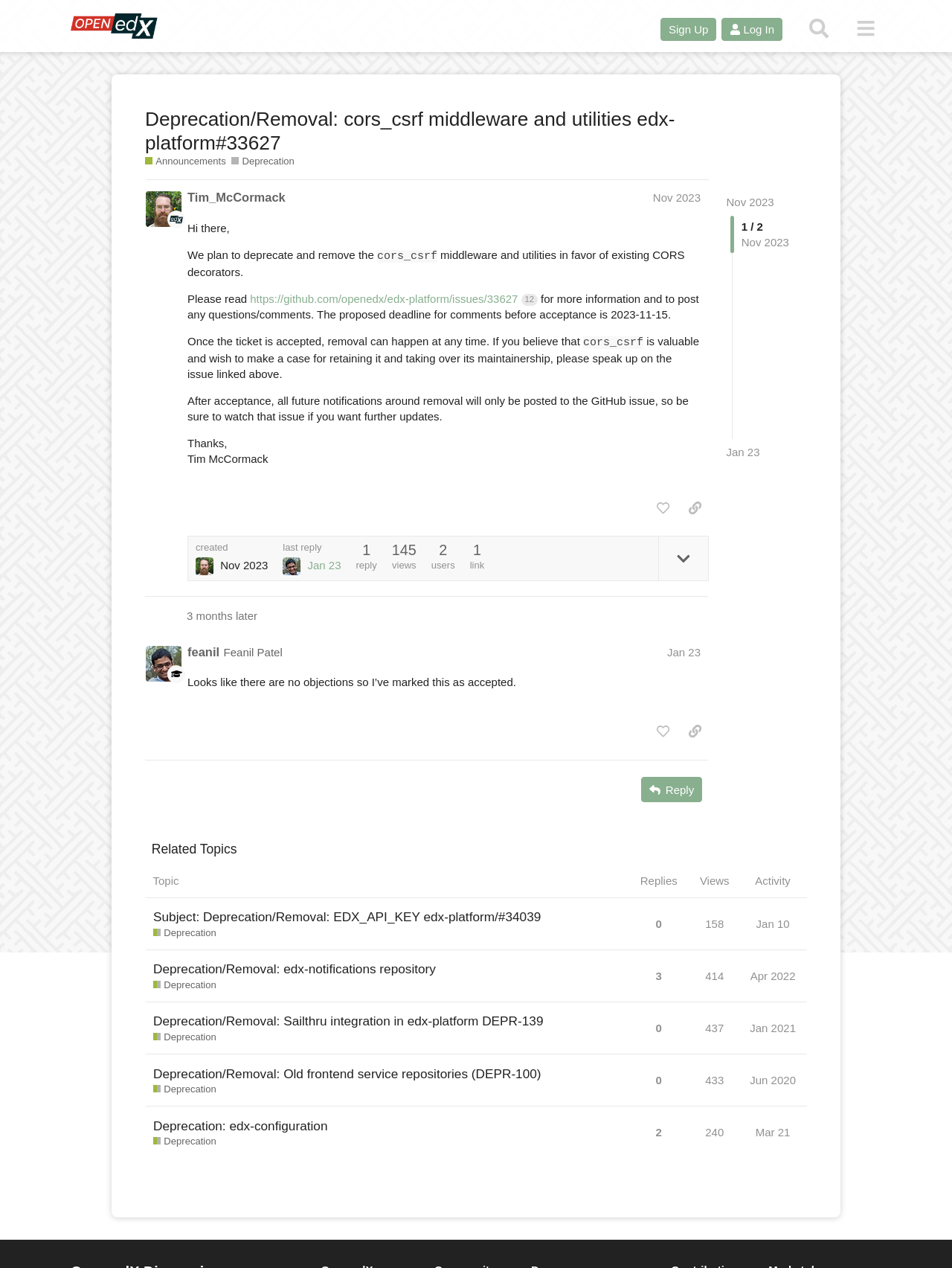How many views does the post have?
Give a single word or phrase as your answer by examining the image.

145